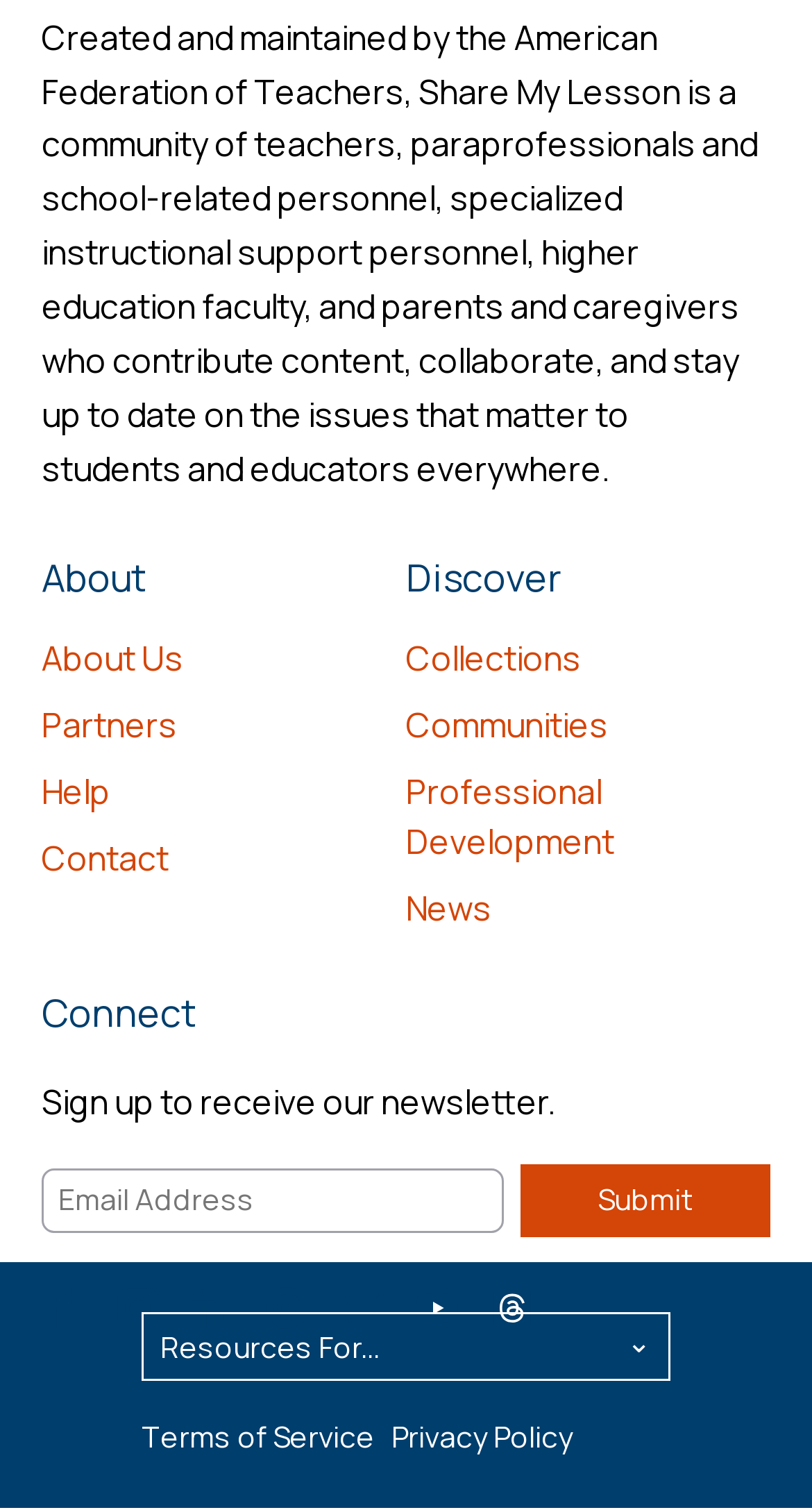What is the name of the community?
Refer to the image and provide a one-word or short phrase answer.

Share My Lesson